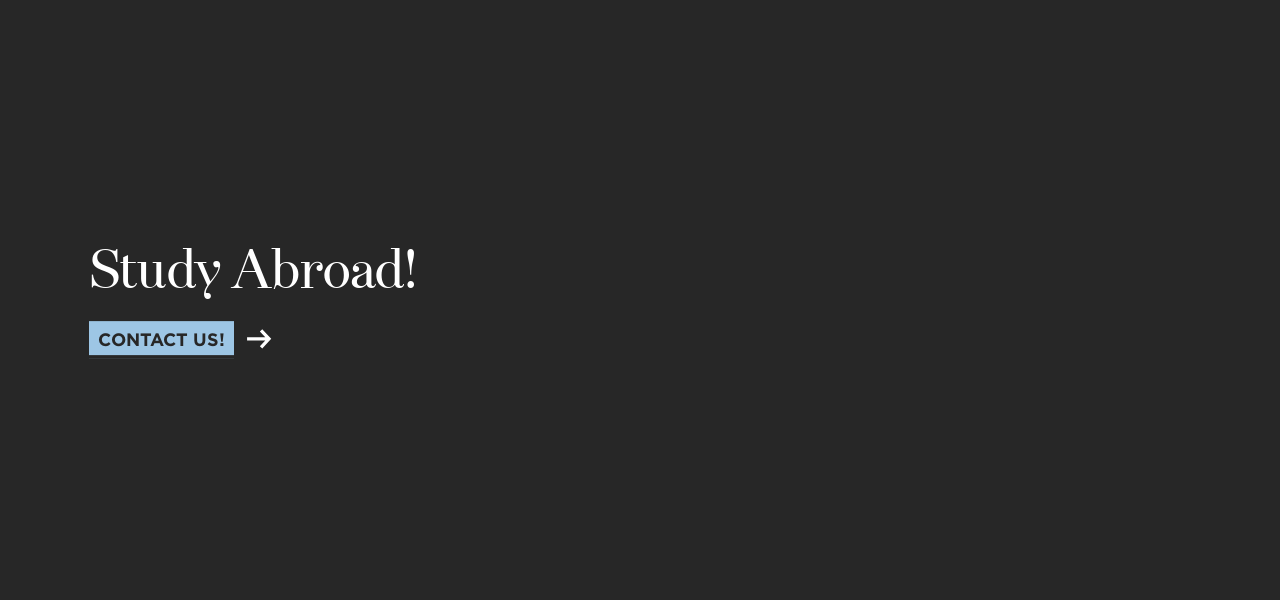What is the color of the button?
Based on the image, please offer an in-depth response to the question.

The button labeled 'CONTACT US!' has a blue color, which stands out against the dark background, making it easily visible and attention-grabbing.